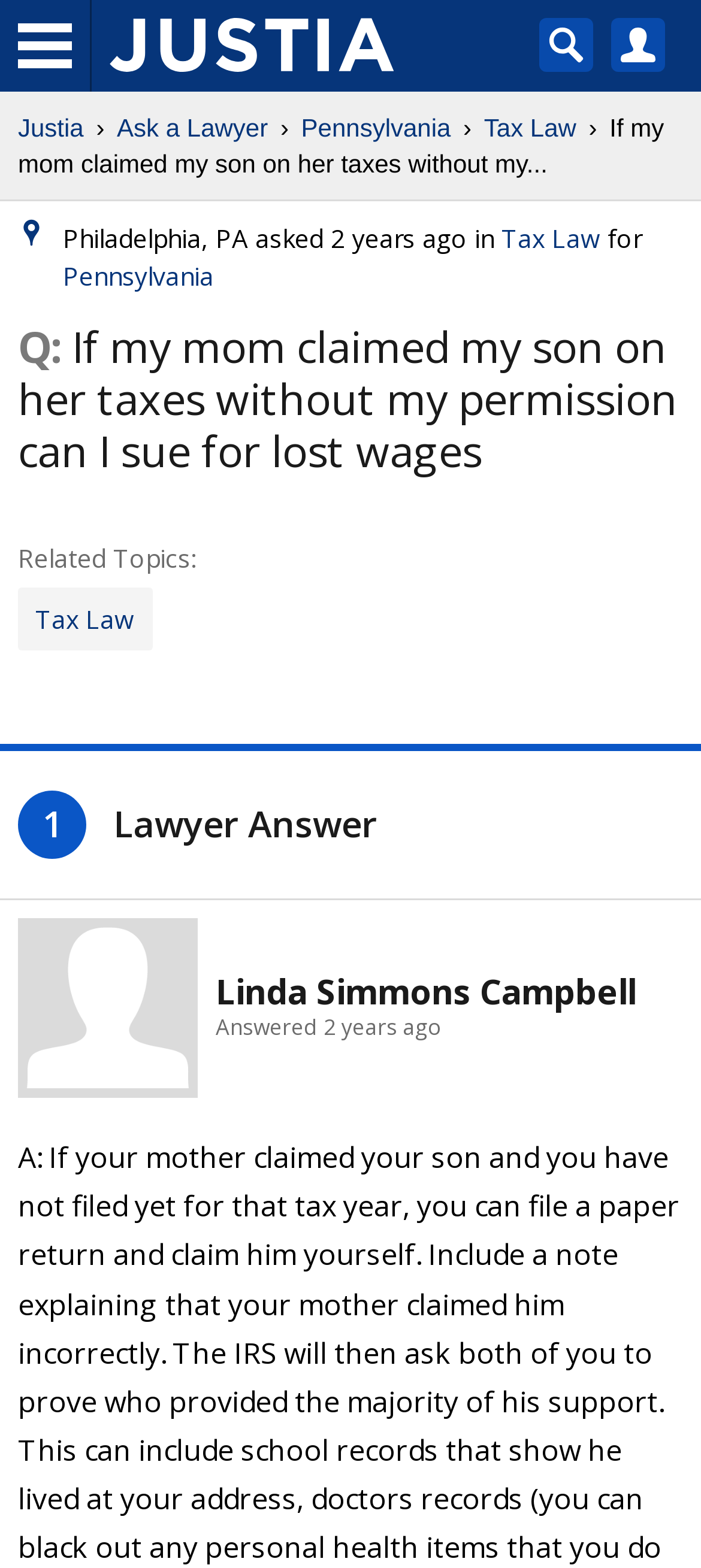Please examine the image and answer the question with a detailed explanation:
What is the location of the person who asked the question?

The location of the person who asked the question is Philadelphia, PA, which can be seen from the StaticText 'Philadelphia, PA asked' located at [0.09, 0.141, 0.472, 0.163].